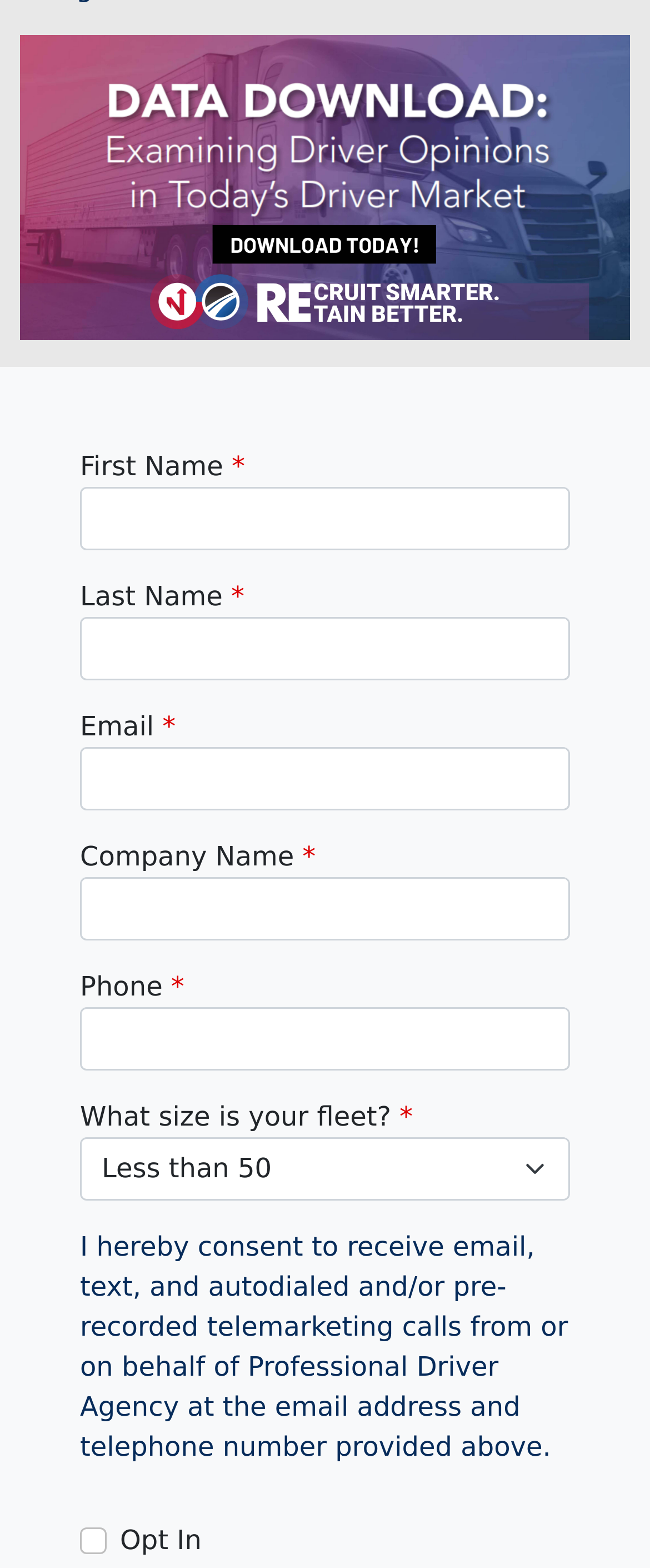Answer the following query with a single word or phrase:
How many fields are required in the form?

6